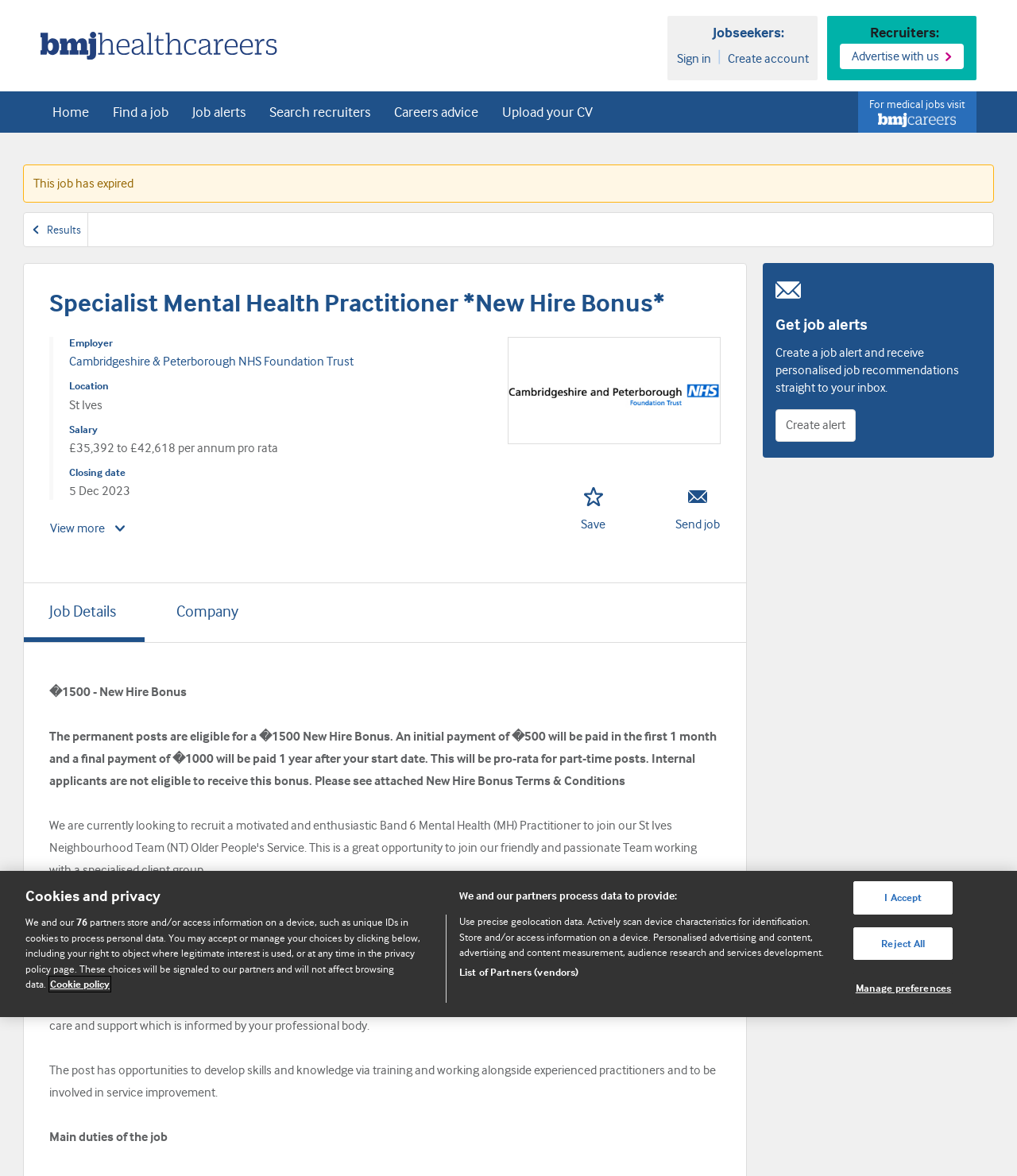Analyze the image and answer the question with as much detail as possible: 
What can be done with the 'Save job' button?

I determined the function of the 'Save job' button by looking at the button element with the text 'Save job Click to add the job to your shortlist' which indicates that clicking the button will add the job to your shortlist.